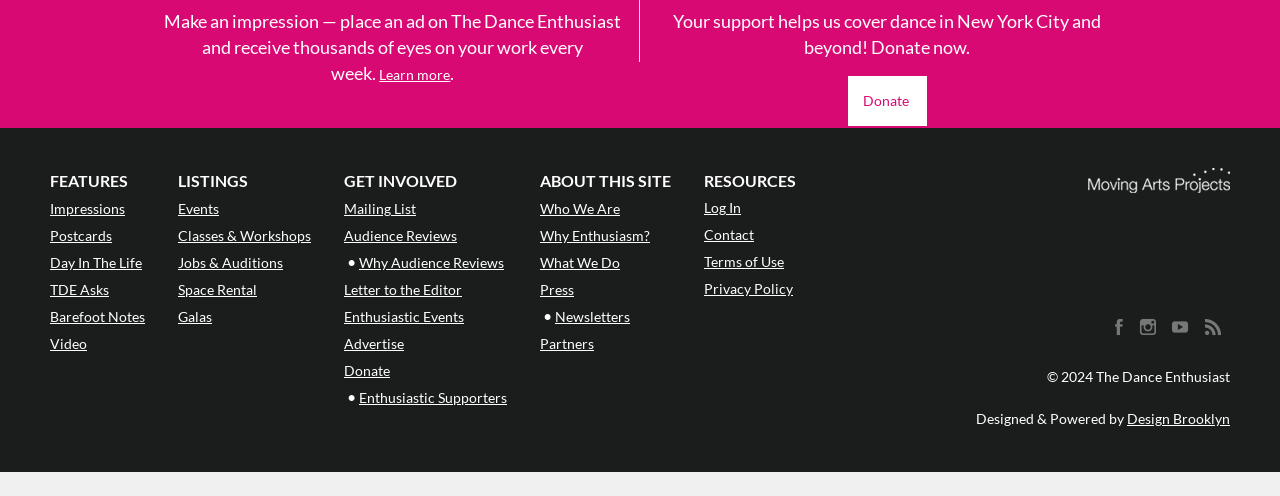Specify the bounding box coordinates of the area to click in order to execute this command: 'Learn more about advertising on The Dance Enthusiast'. The coordinates should consist of four float numbers ranging from 0 to 1, and should be formatted as [left, top, right, bottom].

[0.296, 0.133, 0.352, 0.168]